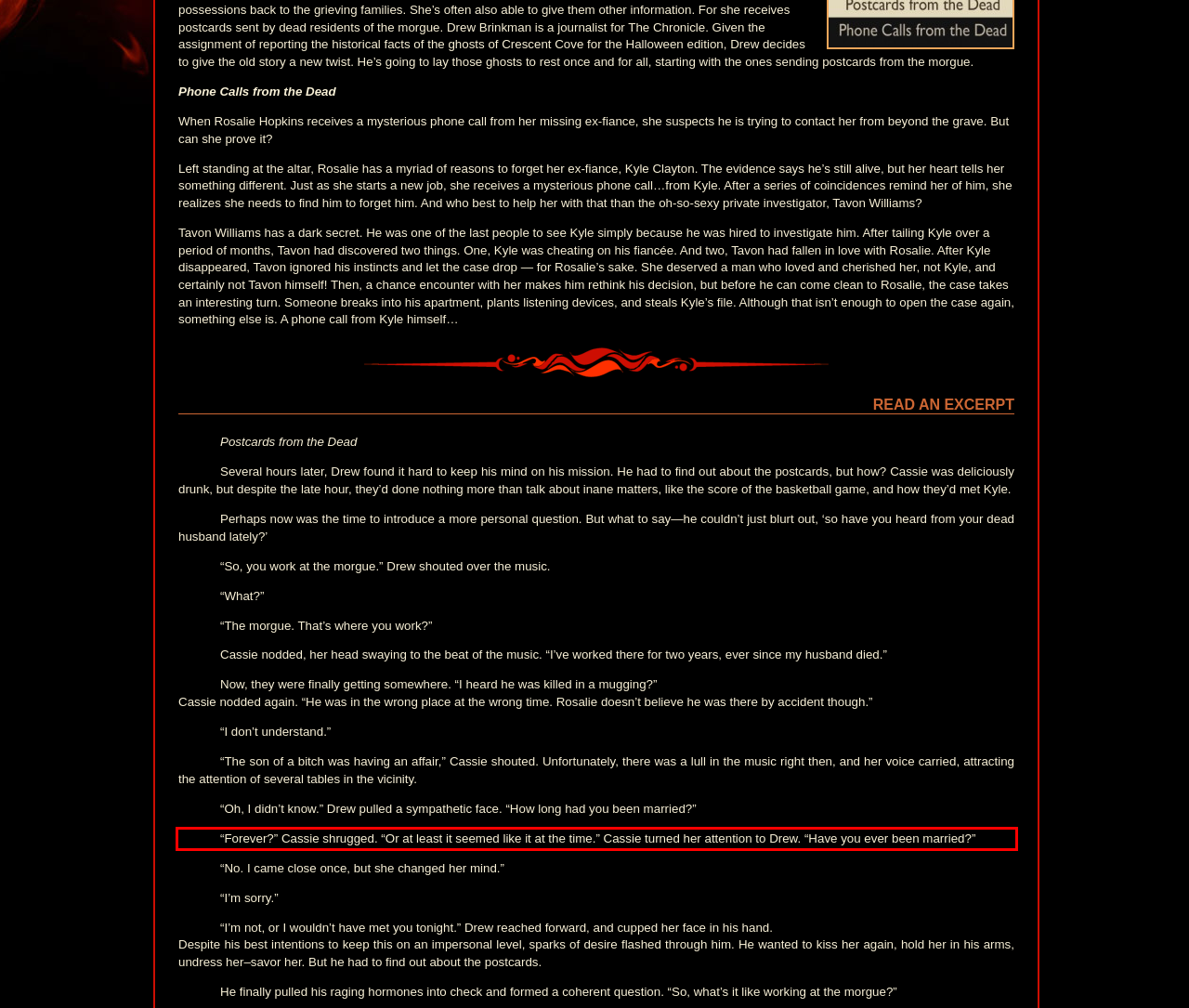Locate the red bounding box in the provided webpage screenshot and use OCR to determine the text content inside it.

“Forever?” Cassie shrugged. “Or at least it seemed like it at the time.” Cassie turned her attention to Drew. “Have you ever been married?”